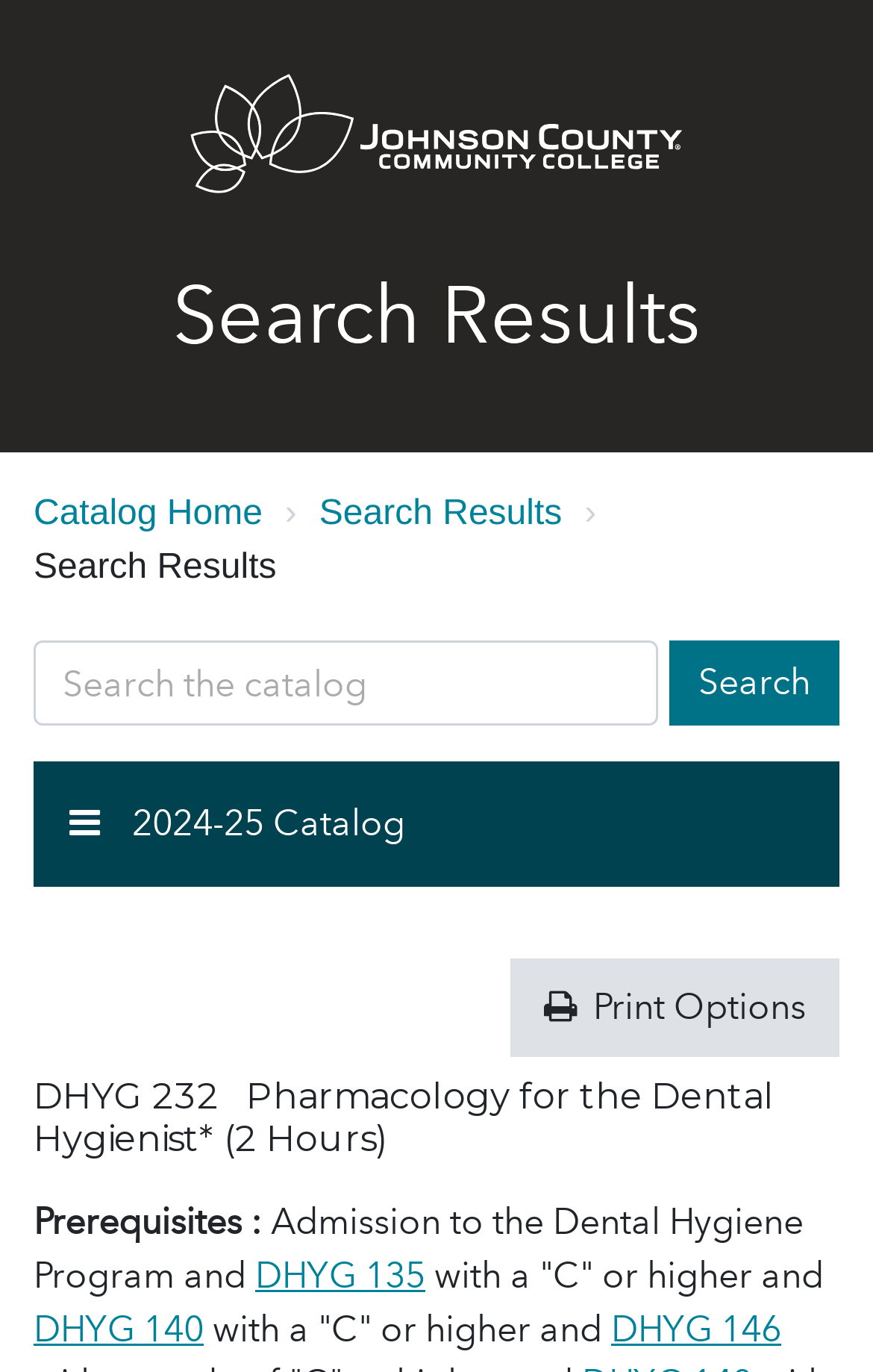Please locate the bounding box coordinates for the element that should be clicked to achieve the following instruction: "Click the Search button". Ensure the coordinates are given as four float numbers between 0 and 1, i.e., [left, top, right, bottom].

[0.767, 0.467, 0.962, 0.529]